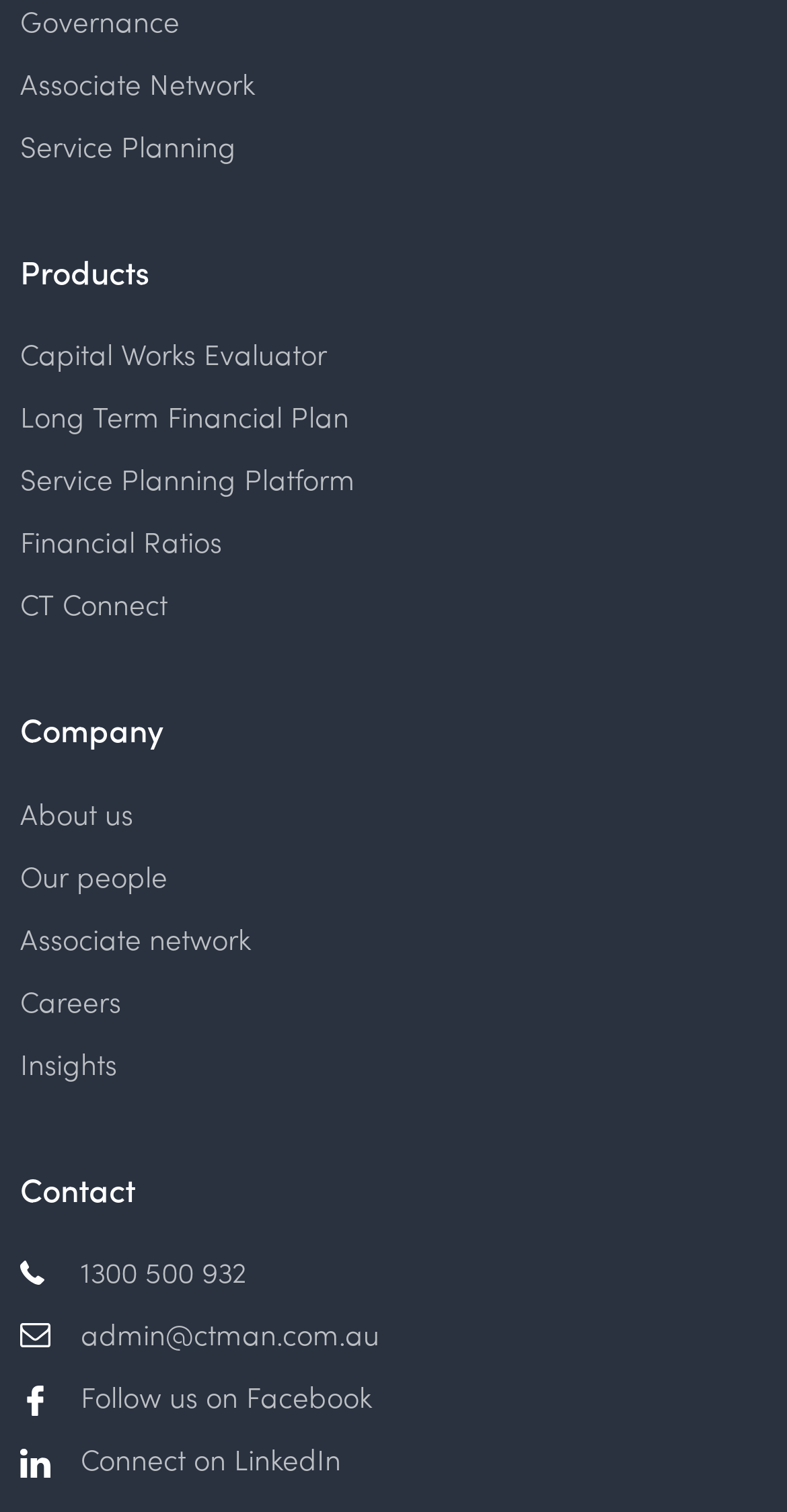Identify the bounding box coordinates of the area that should be clicked in order to complete the given instruction: "Follow the 'CrossRef' link again". The bounding box coordinates should be four float numbers between 0 and 1, i.e., [left, top, right, bottom].

None